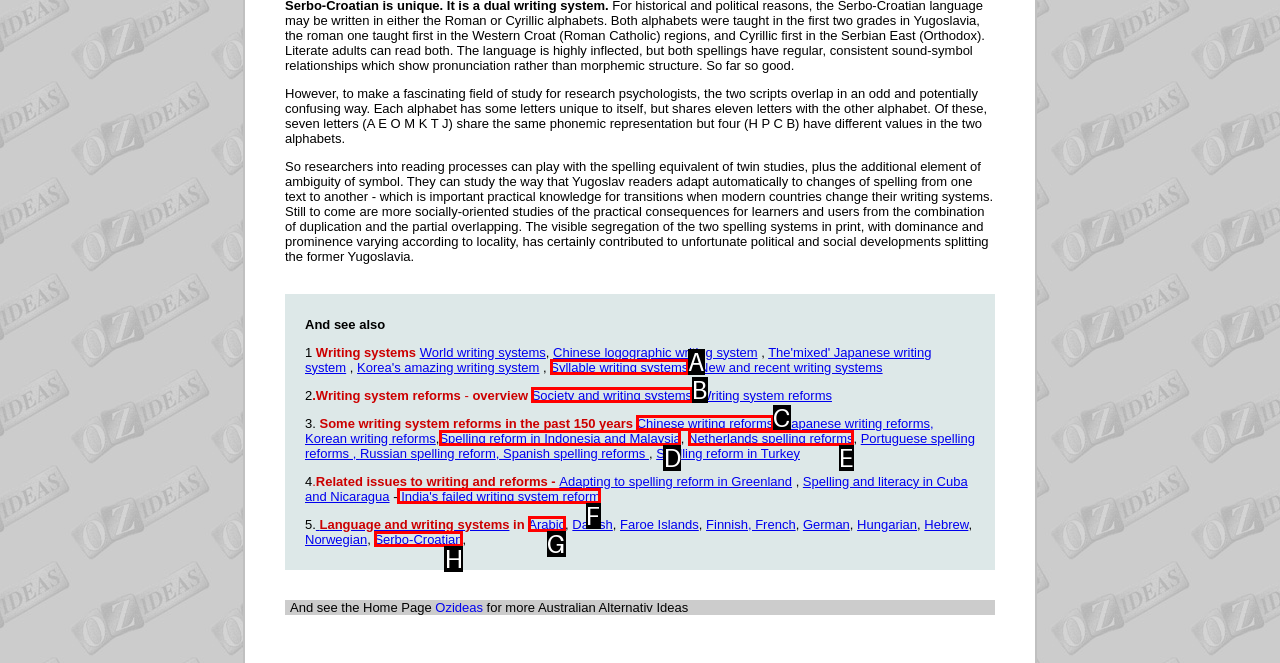Identify the HTML element that best matches the description: Chinese writing reforms. Provide your answer by selecting the corresponding letter from the given options.

C